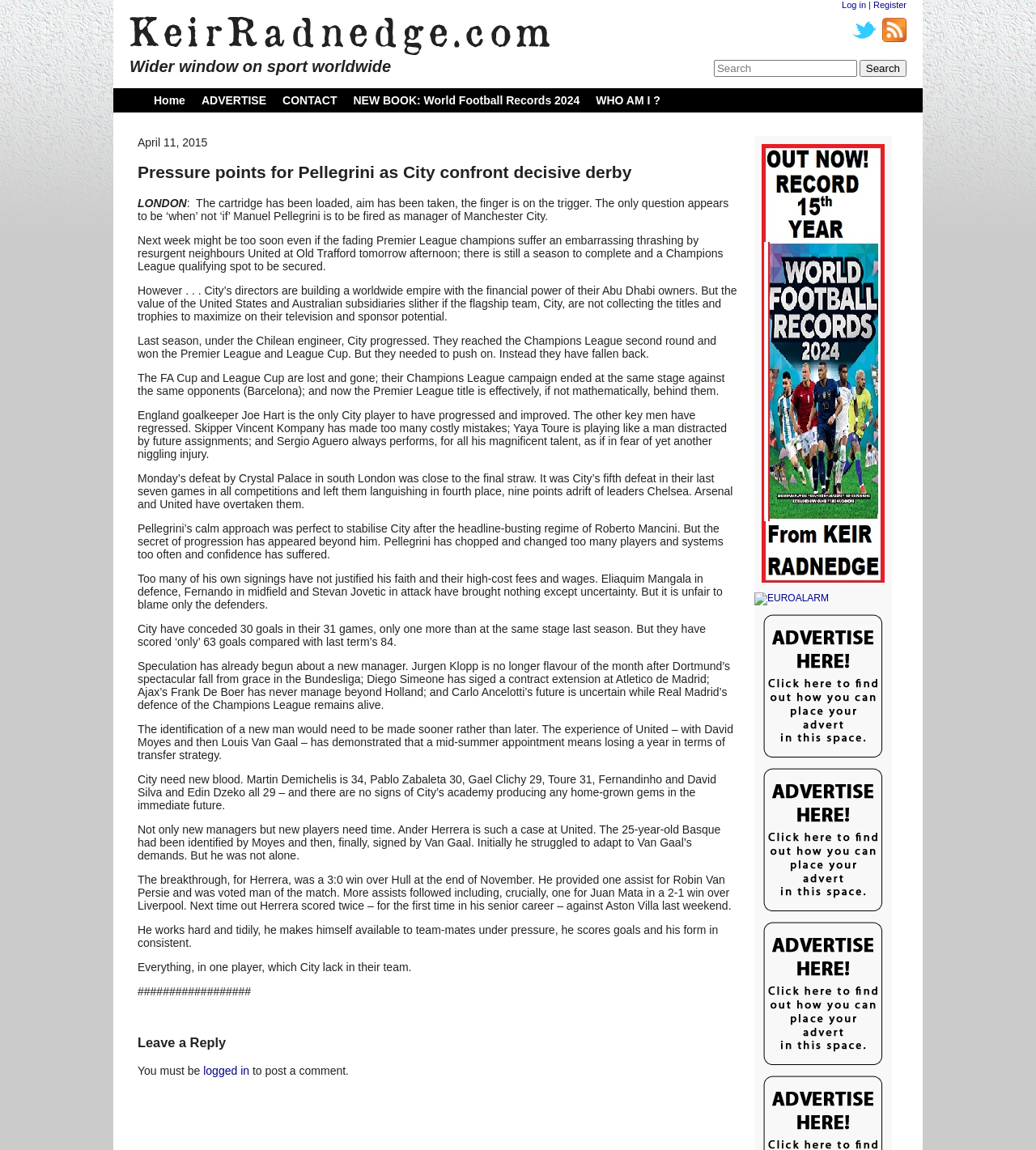Who is the goalkeeper mentioned in the article?
Please use the image to provide an in-depth answer to the question.

The article mentions that England goalkeeper Joe Hart is the only City player to have progressed and improved. This information is obtained from the StaticText element with the relevant text.